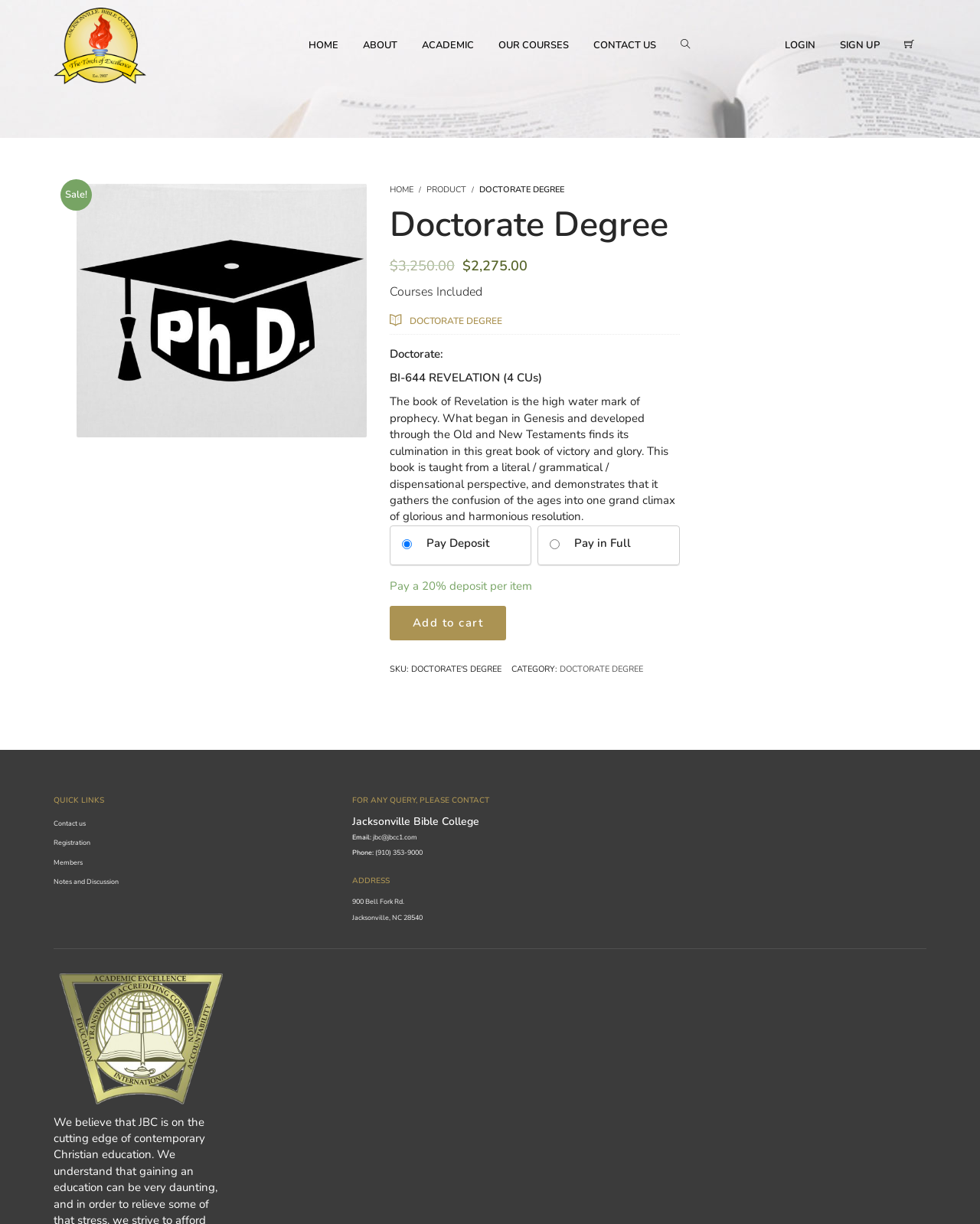Find the bounding box coordinates of the element to click in order to complete the given instruction: "Click on the 'HOME' link."

[0.31, 0.0, 0.35, 0.074]